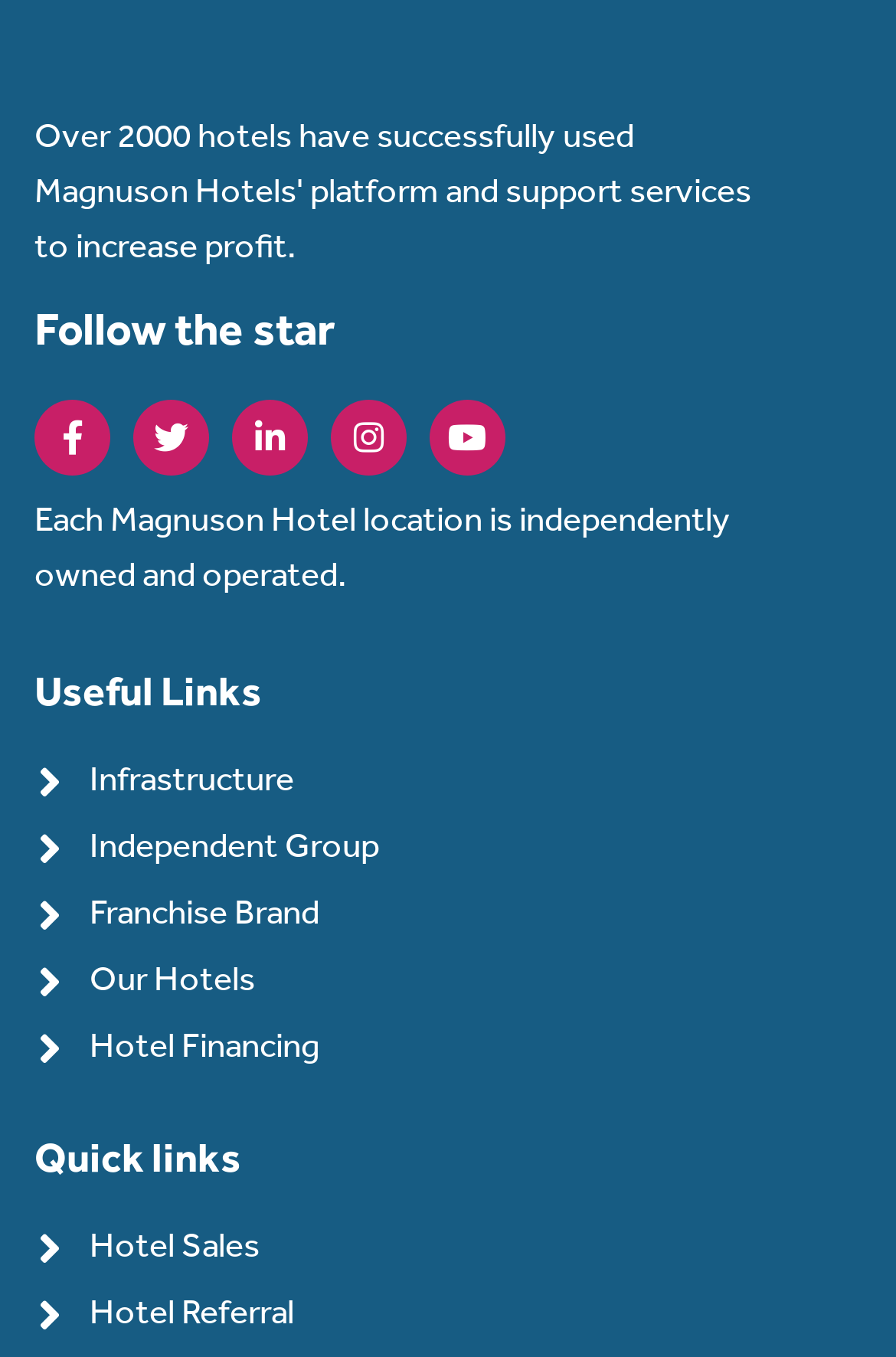Please reply to the following question using a single word or phrase: 
How many quick links are available?

5